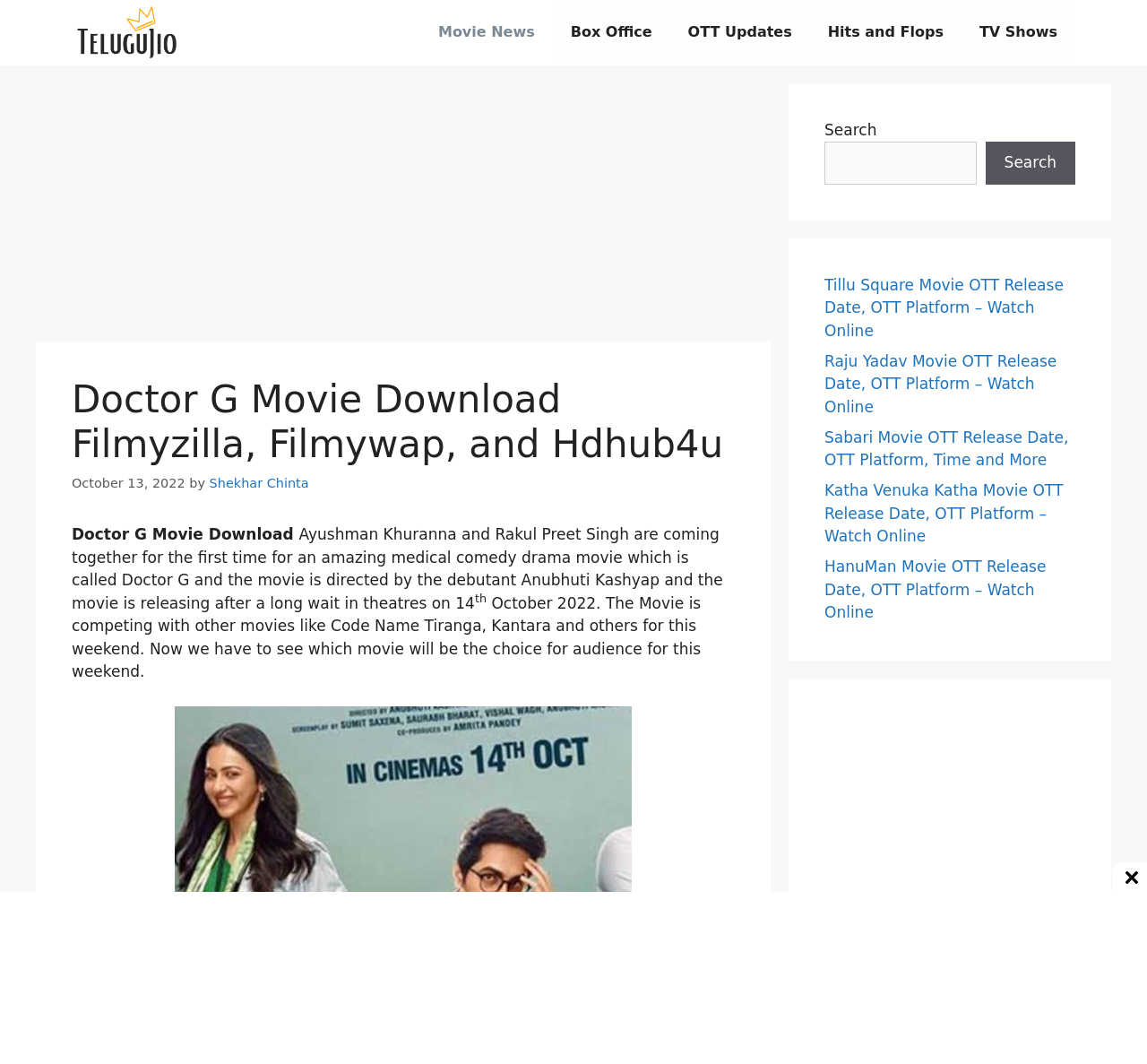Identify and extract the main heading of the webpage.

Doctor G Movie Download Filmyzilla, Filmywap, and Hdhub4u